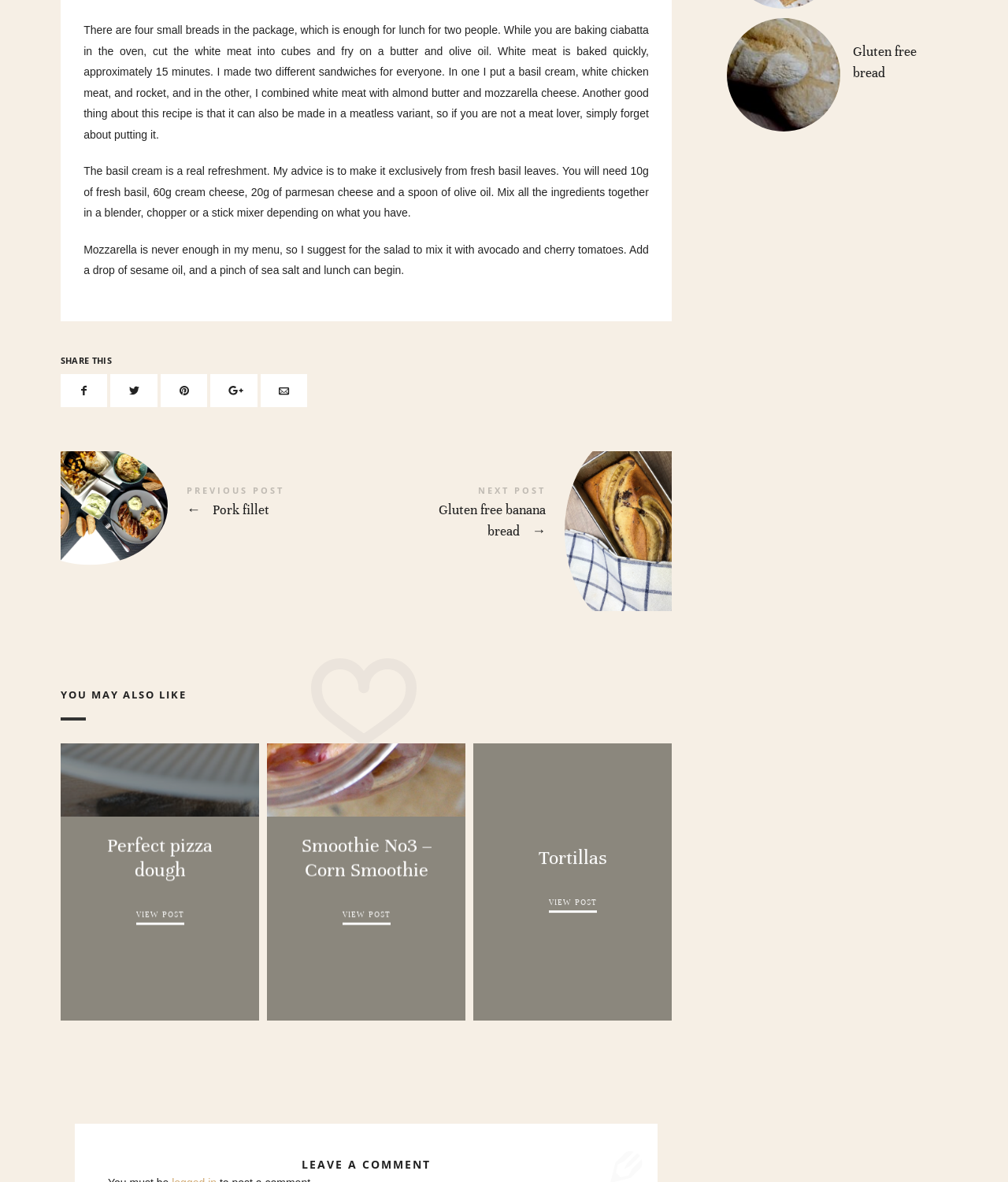Please find and report the bounding box coordinates of the element to click in order to perform the following action: "Share this on Facebook". The coordinates should be expressed as four float numbers between 0 and 1, in the format [left, top, right, bottom].

[0.06, 0.316, 0.107, 0.344]